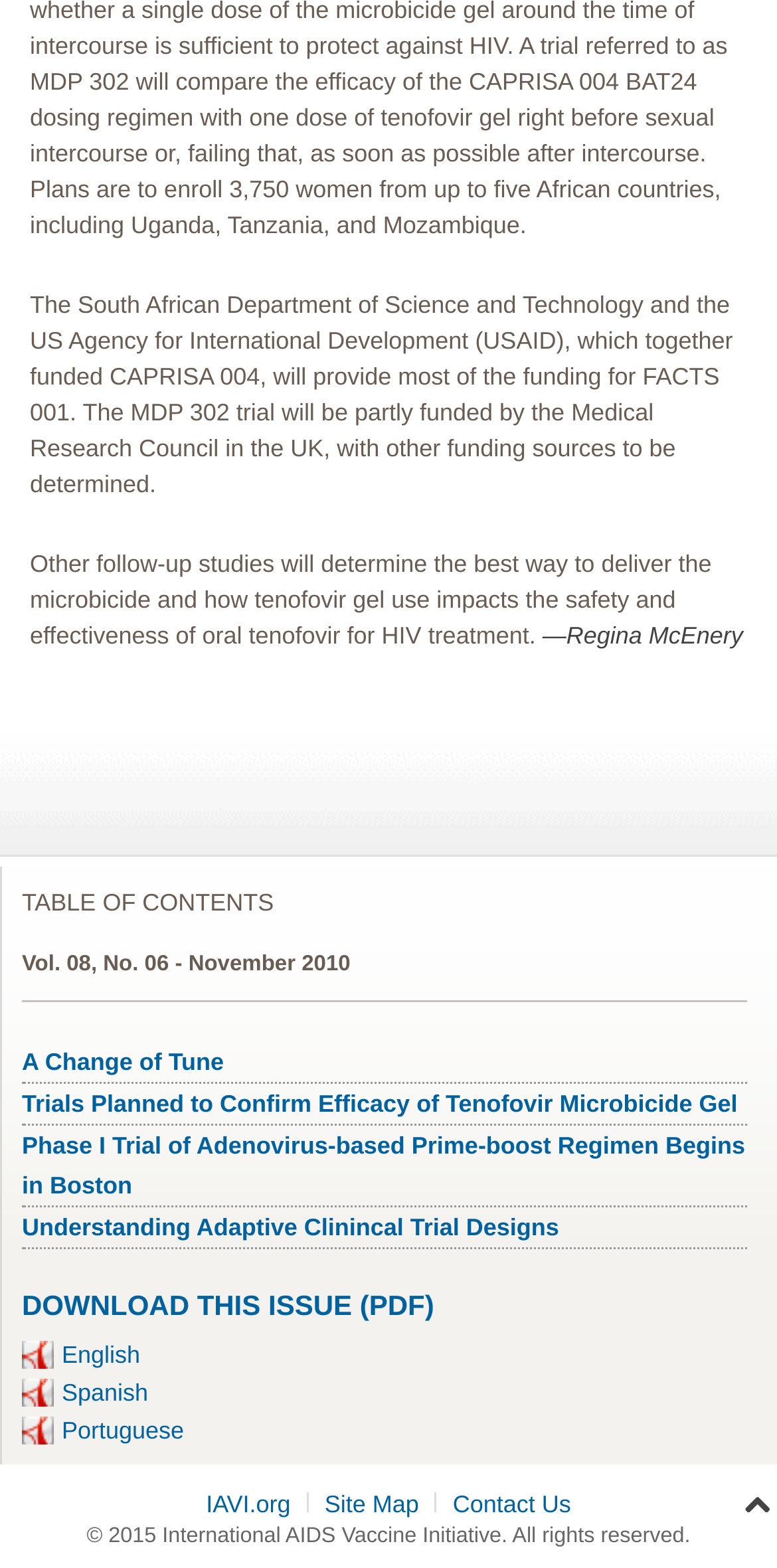Give a one-word or short phrase answer to this question: 
What is the copyright year of this webpage?

2015